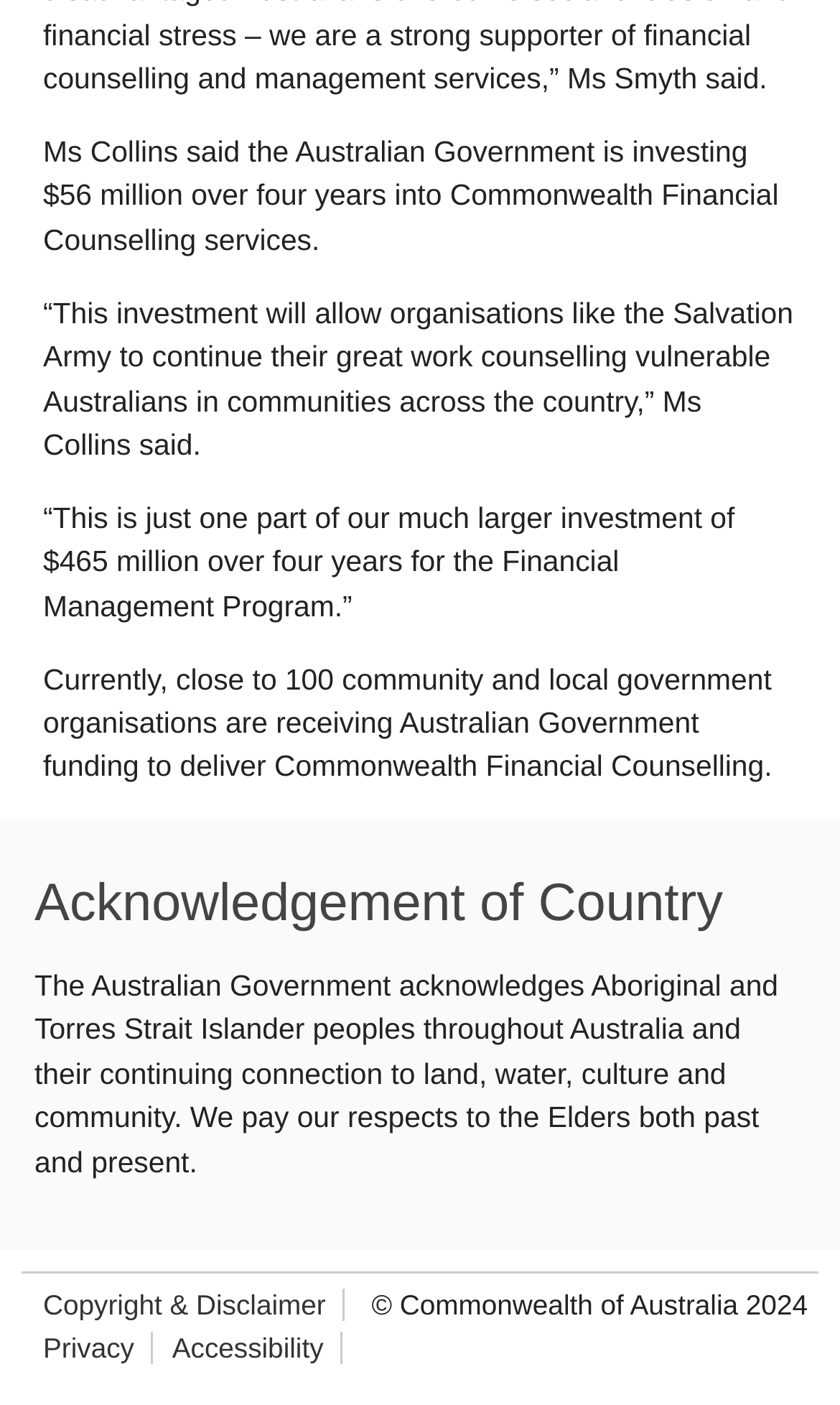What are the three links provided at the bottom of the page?
From the image, respond using a single word or phrase.

Copyright & Disclaimer, Privacy, Accessibility